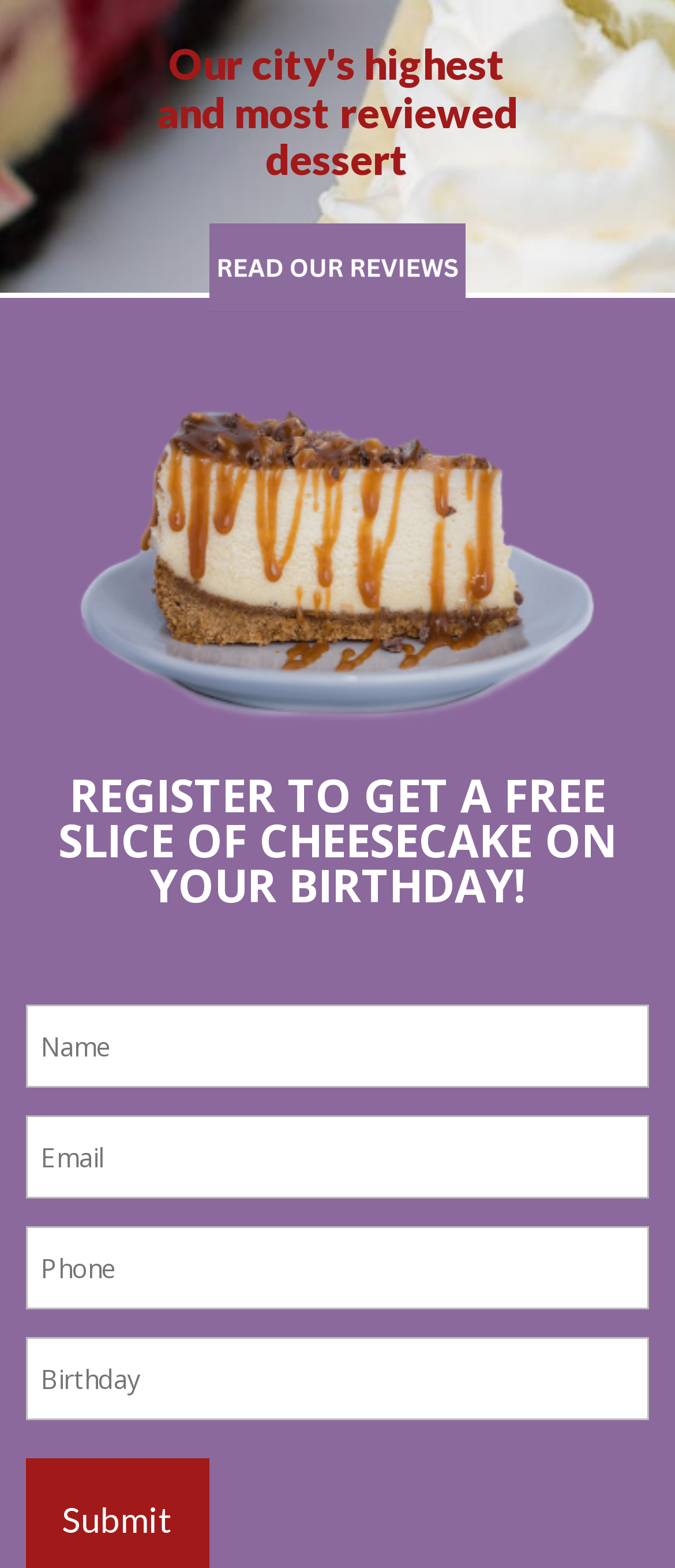Predict the bounding box for the UI component with the following description: "alt="READ OUR REVIEWS 3"".

[0.31, 0.173, 0.69, 0.205]